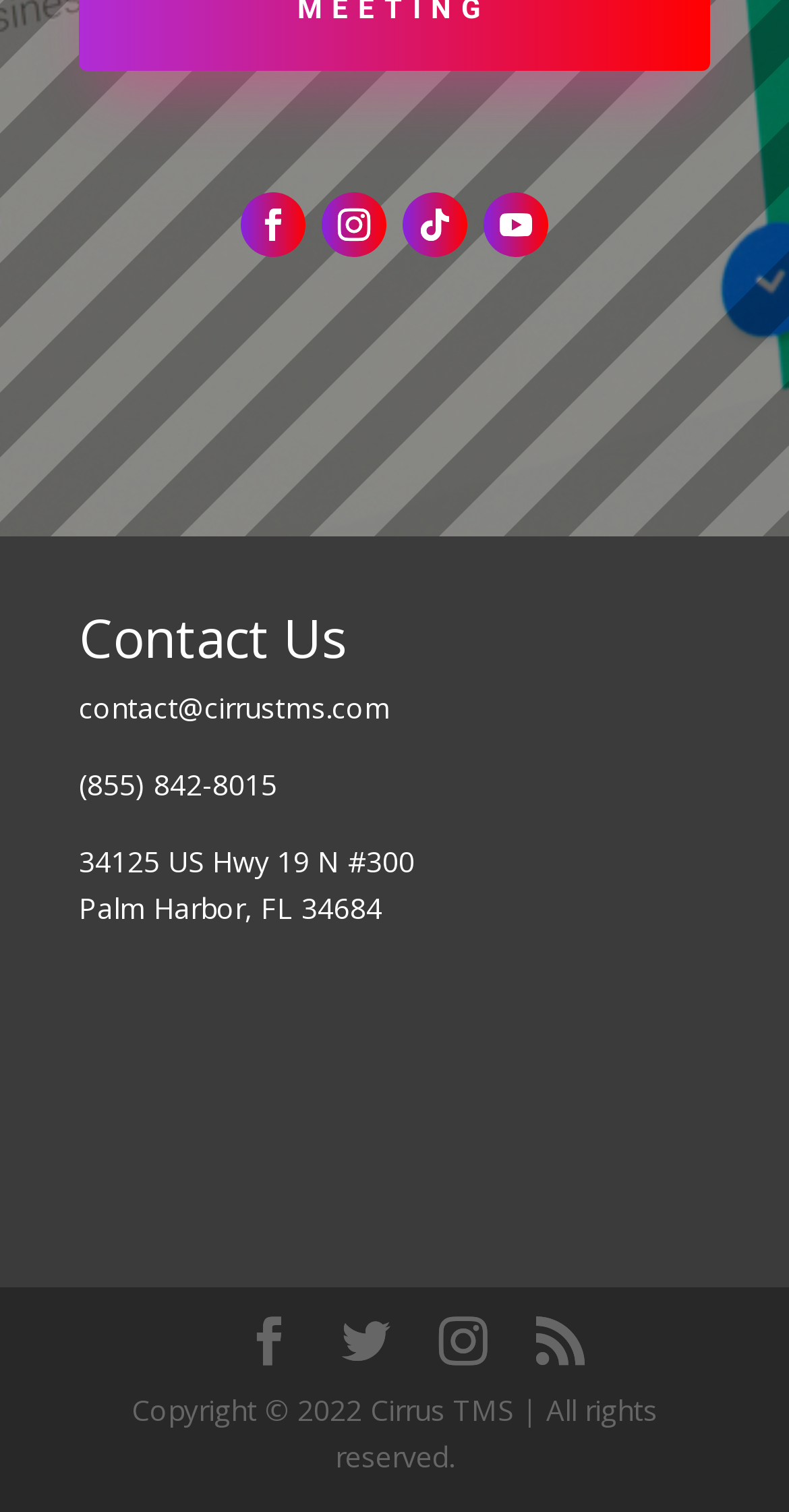Provide a short answer to the following question with just one word or phrase: What is the copyright year of the webpage?

2022